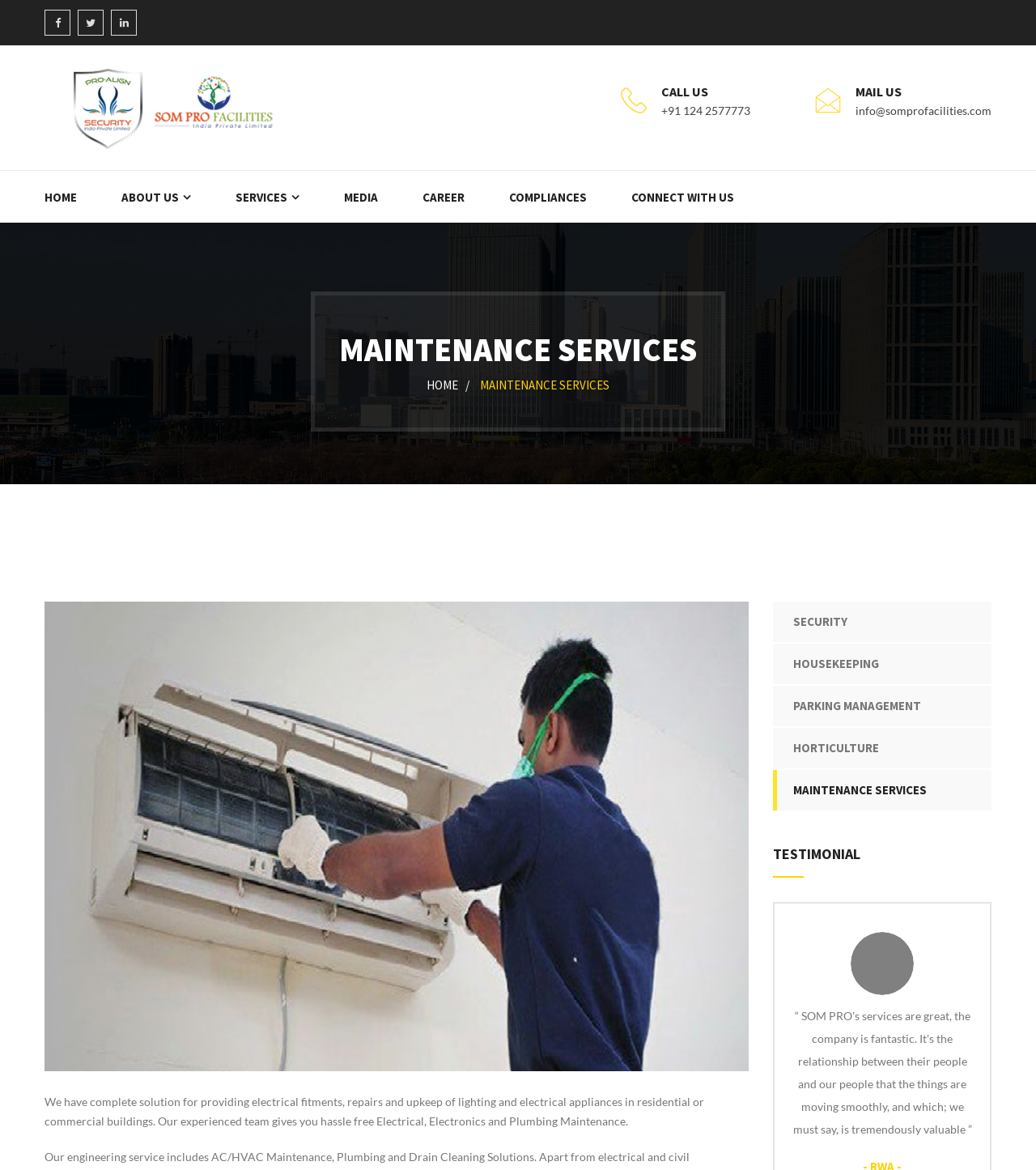Calculate the bounding box coordinates of the UI element given the description: "Services".

[0.227, 0.146, 0.289, 0.19]